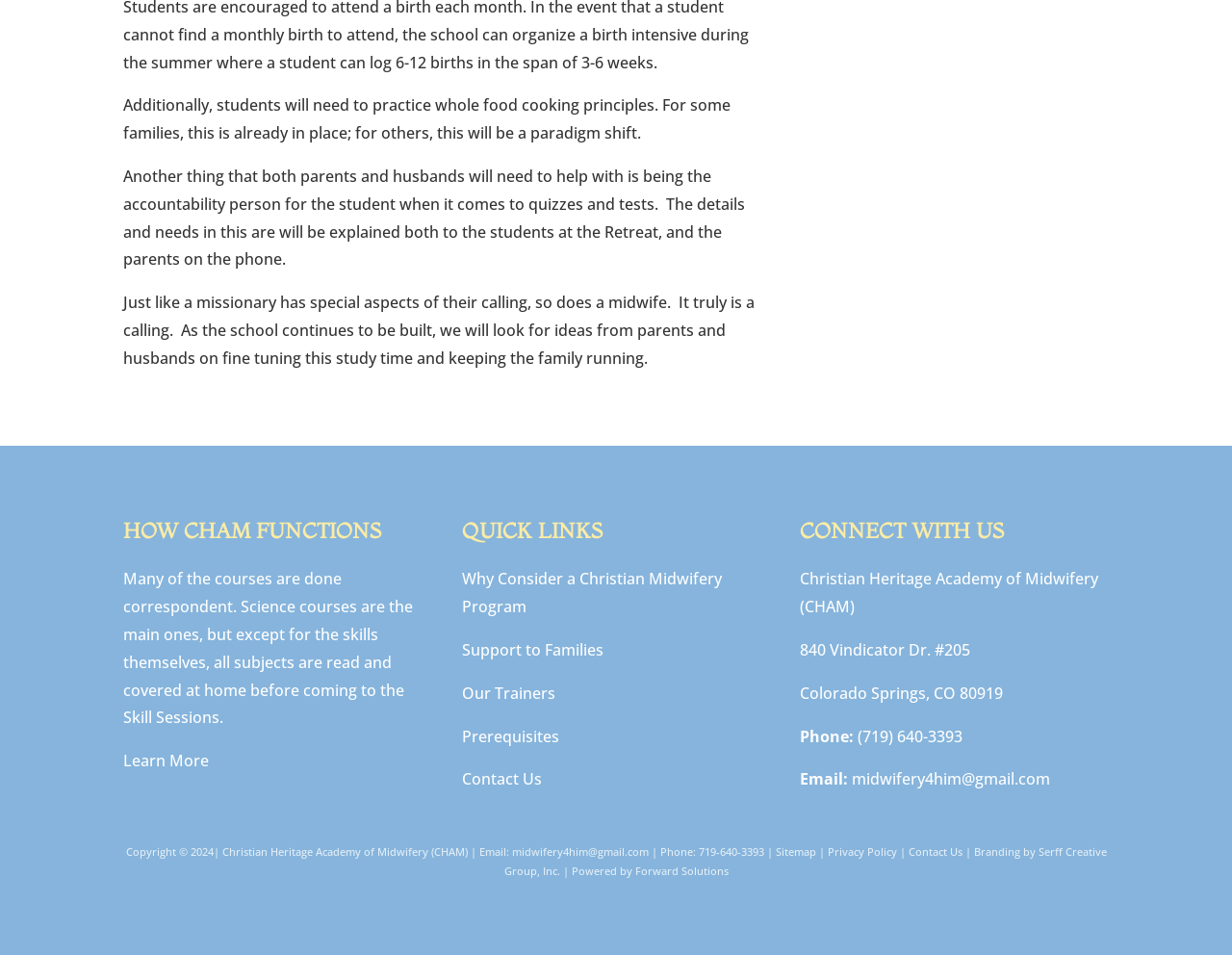Identify the bounding box coordinates of the clickable region required to complete the instruction: "View the sitemap". The coordinates should be given as four float numbers within the range of 0 and 1, i.e., [left, top, right, bottom].

[0.629, 0.884, 0.662, 0.9]